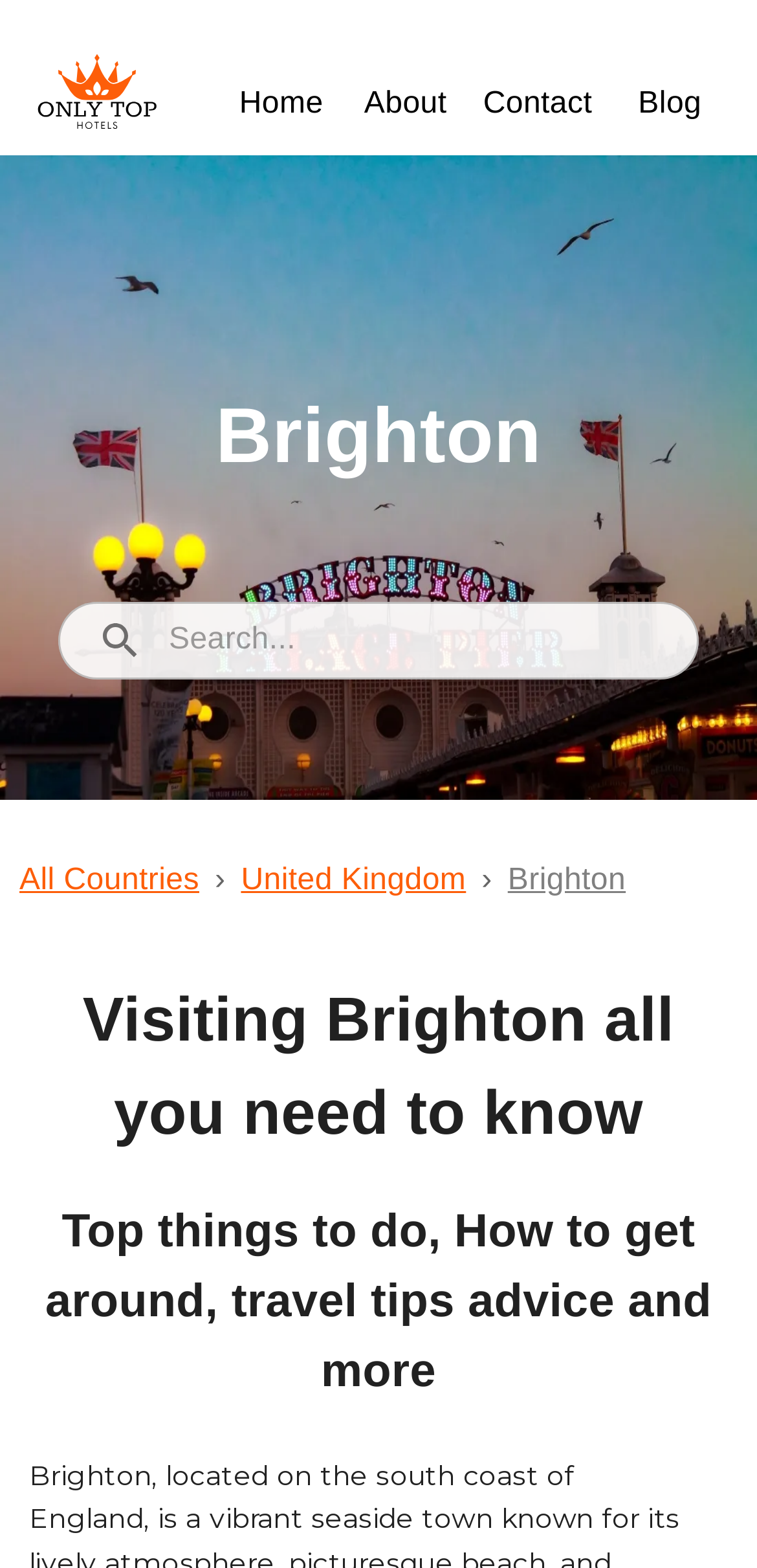Specify the bounding box coordinates of the region I need to click to perform the following instruction: "Explore Brighton". The coordinates must be four float numbers in the range of 0 to 1, i.e., [left, top, right, bottom].

[0.671, 0.547, 0.827, 0.577]